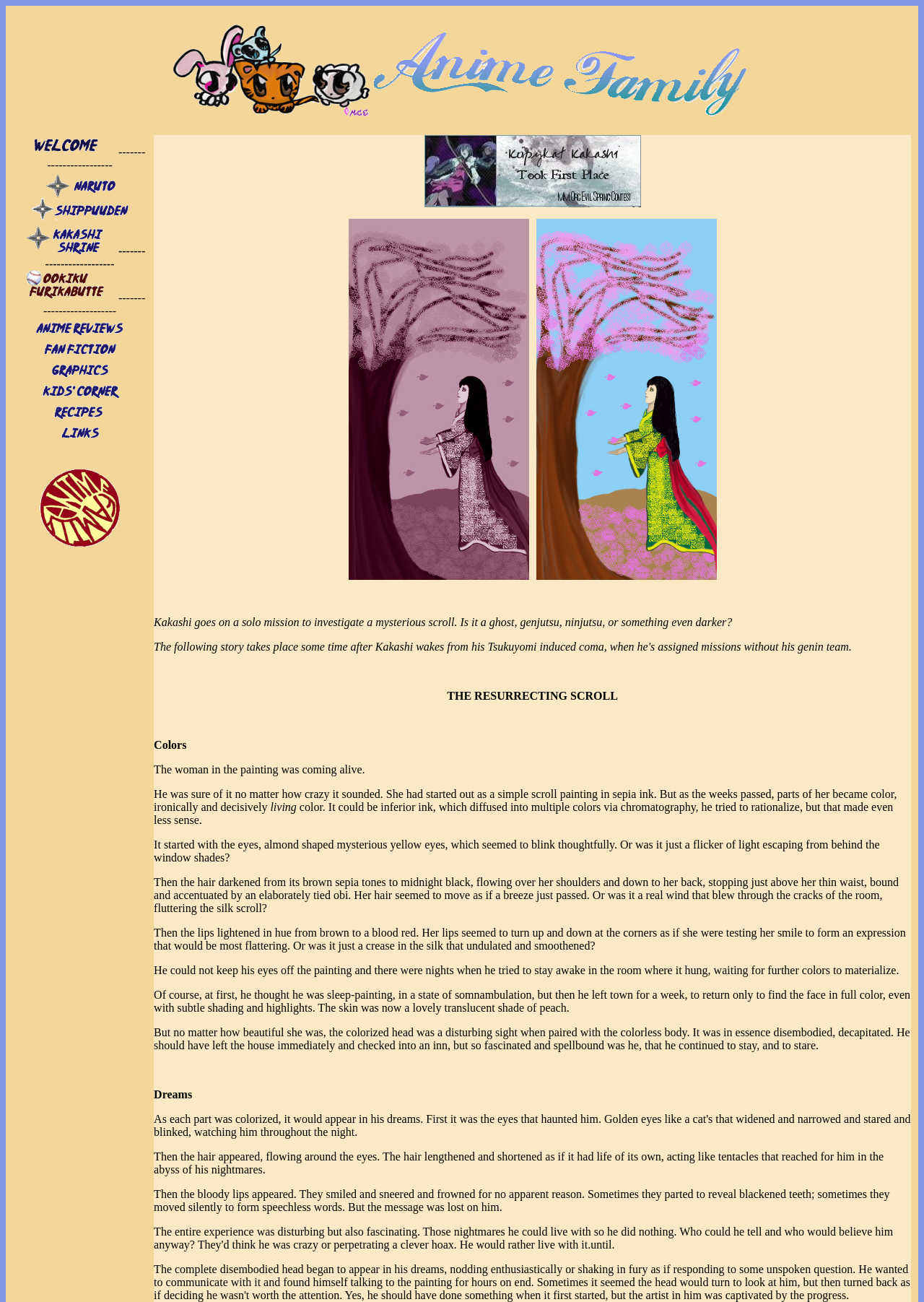Locate the bounding box coordinates of the area that needs to be clicked to fulfill the following instruction: "read the text". The coordinates should be in the format of four float numbers between 0 and 1, namely [left, top, right, bottom].

[0.166, 0.473, 0.792, 0.483]